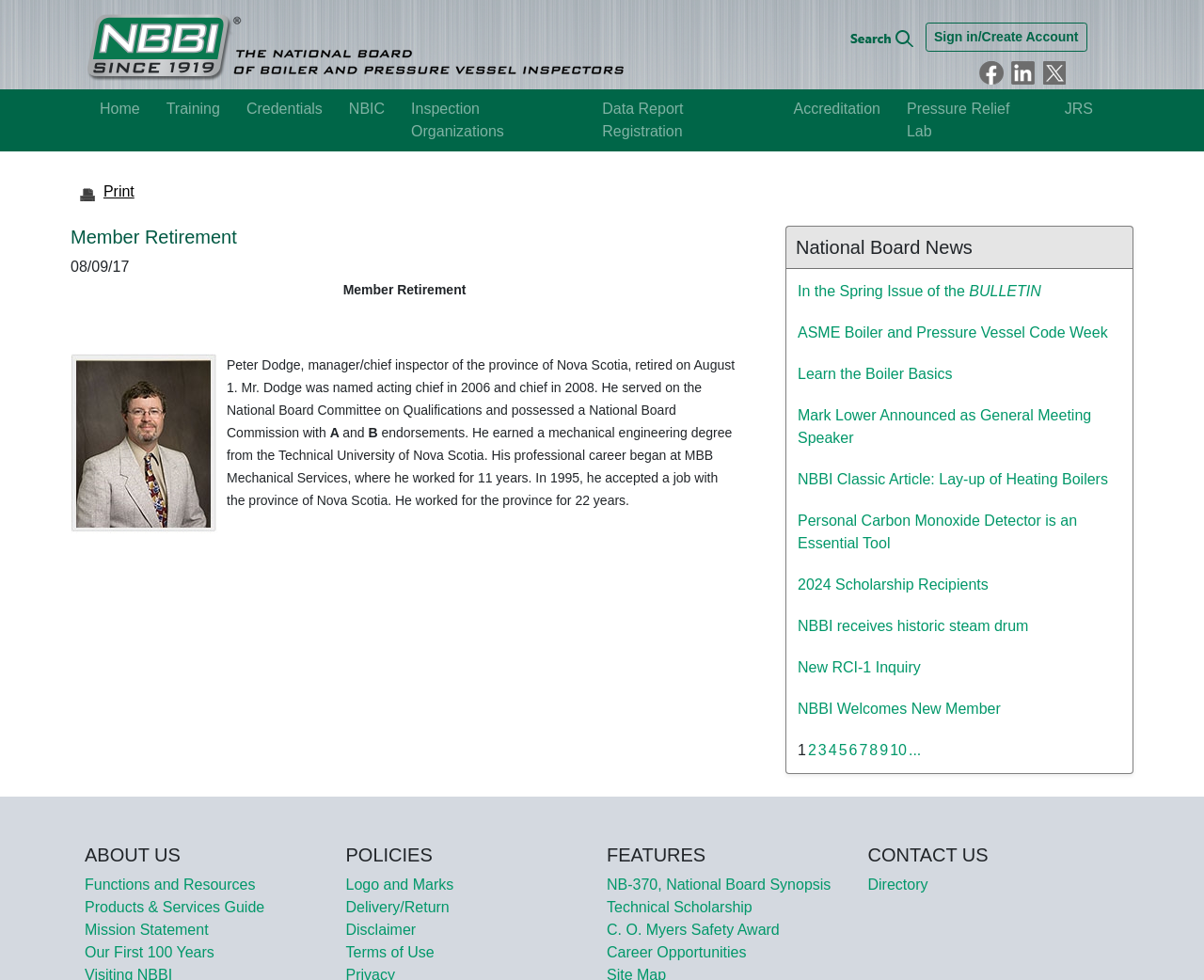Please respond to the question with a concise word or phrase:
What is the name of the manager who retired on August 1?

Peter Dodge